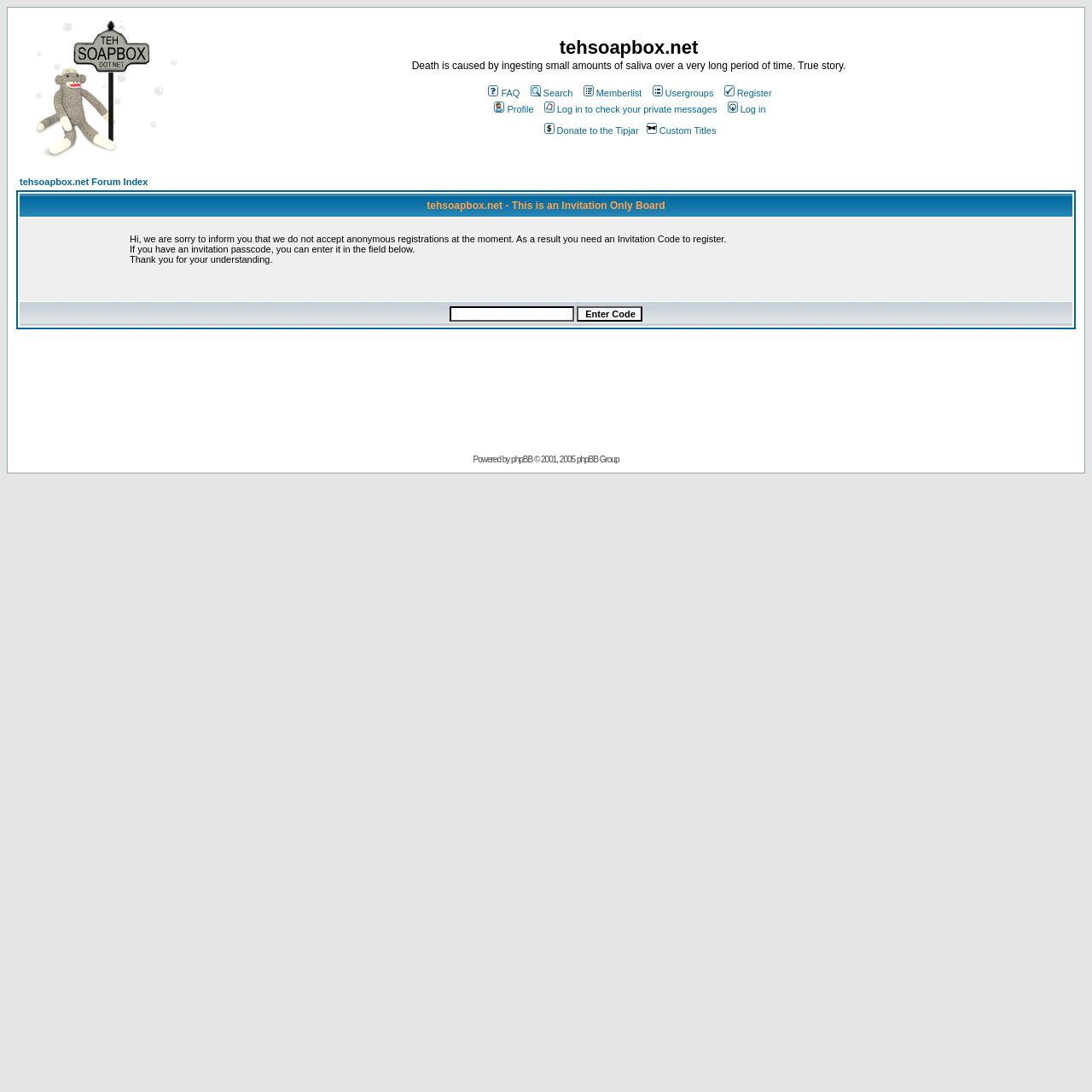What is the name of the software powering this webpage?
Look at the image and provide a short answer using one word or a phrase.

phpBB